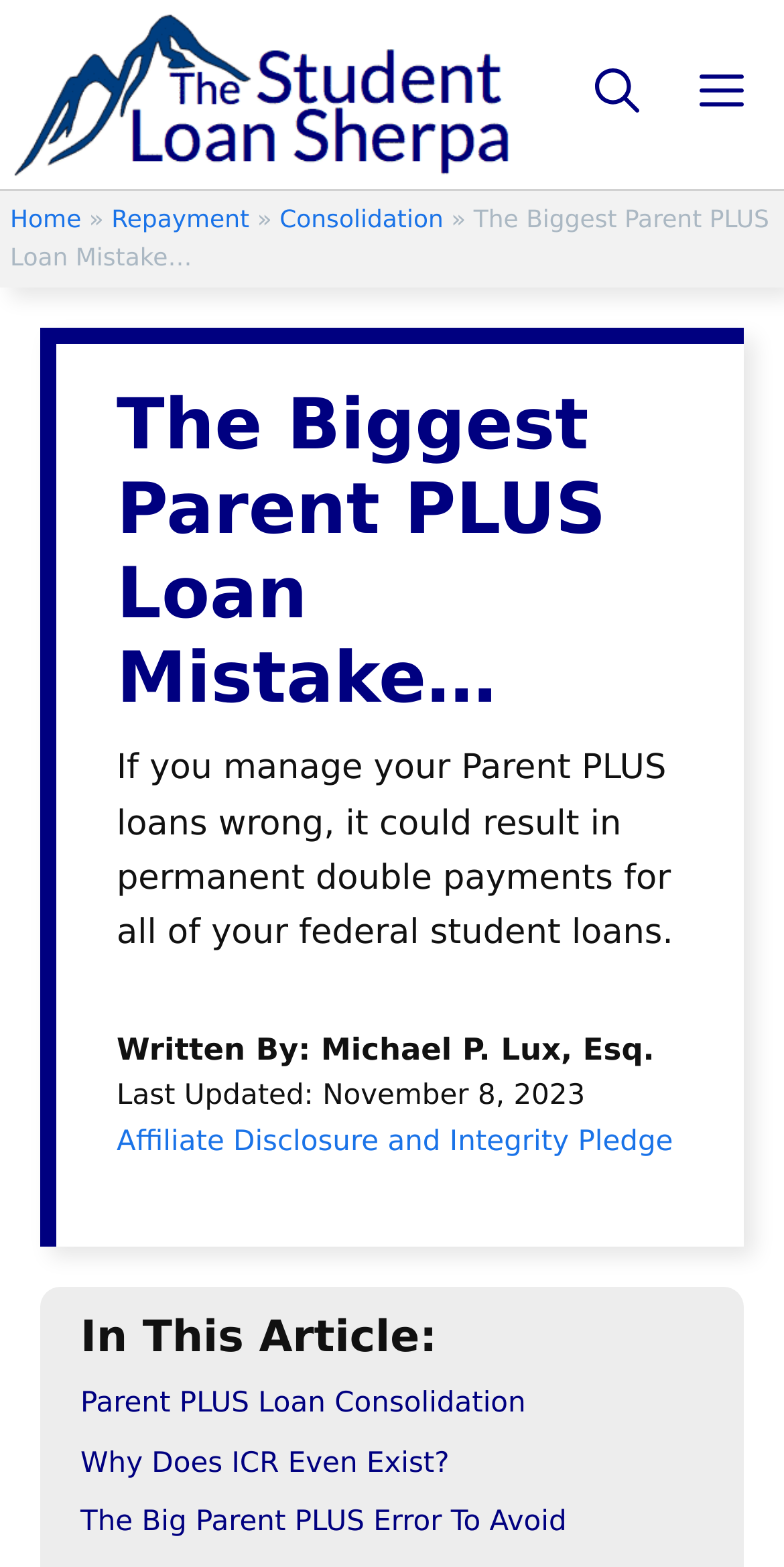Create a detailed summary of all the visual and textual information on the webpage.

The webpage appears to be an article discussing a crucial mistake to avoid when managing Parent PLUS loans. At the top, there is a banner with a link to "The Student Loan Sherpa" accompanied by an image, and a navigation menu with a mobile toggle button, a search bar link, and a menu button. Below the banner, there are links to "Home", "Repayment", and "Consolidation" on the left side, followed by a heading that repeats the title of the article.

The main content of the article starts with a heading that summarizes the mistake, which is managing Parent PLUS loans incorrectly, leading to permanent double payments for all federal student loans. Below this heading, there is a paragraph of text that elaborates on this mistake. The author's name, "Michael P. Lux, Esq.", and the last updated date, "November 8, 2023", are displayed below the paragraph.

Further down, there is a section titled "In This Article:", which lists three links to subtopics: "Parent PLUS Loan Consolidation", "Why Does ICR Even Exist?", and "The Big Parent PLUS Error To Avoid". These links are likely to jump to specific sections within the article. At the very bottom, there is a link to "Affiliate Disclosure and Integrity Pledge".